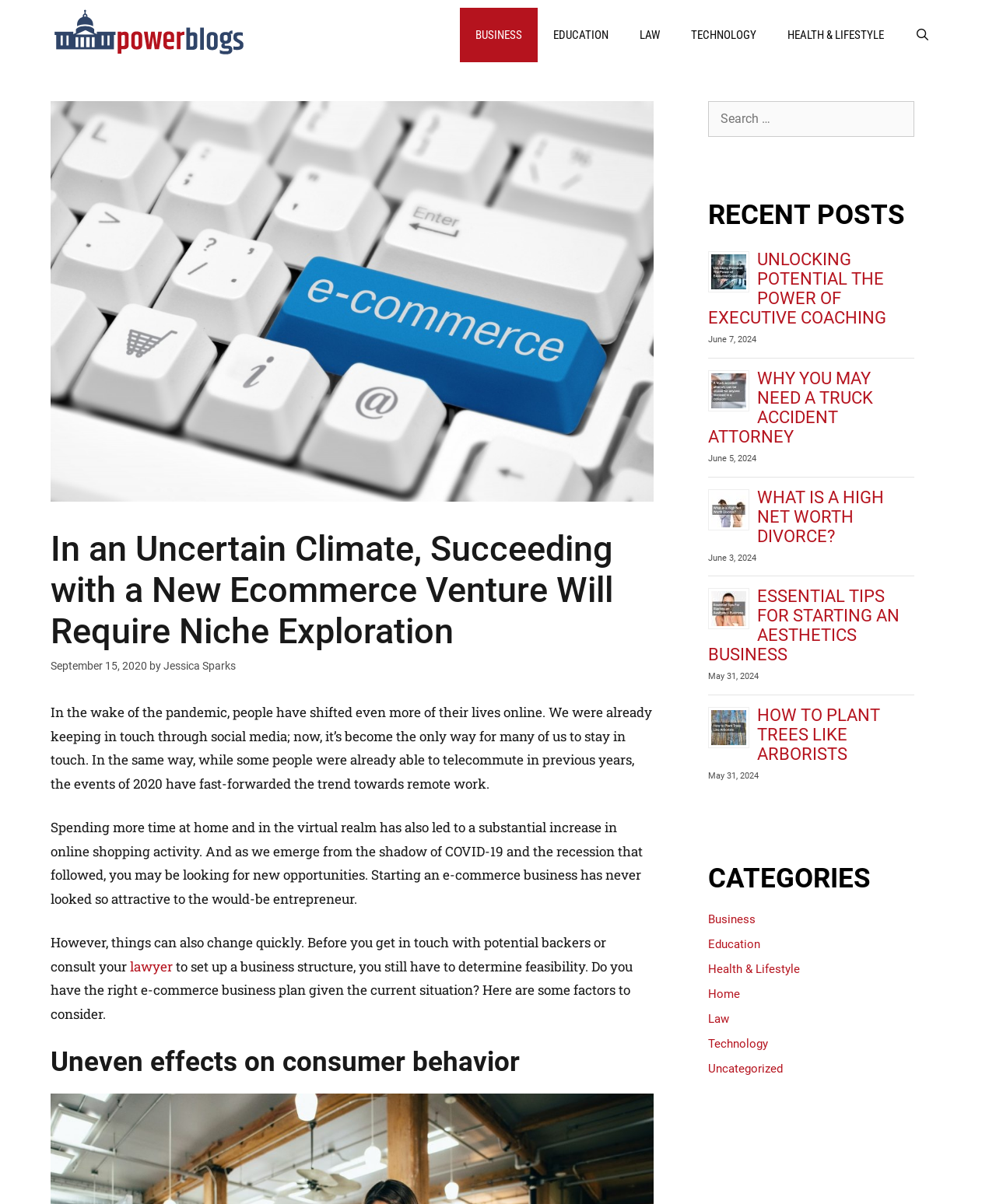Highlight the bounding box coordinates of the element that should be clicked to carry out the following instruction: "Read the article about Dell EMC doubling down on 100 Gigabit Ethernet for the modern data center". The coordinates must be given as four float numbers ranging from 0 to 1, i.e., [left, top, right, bottom].

None